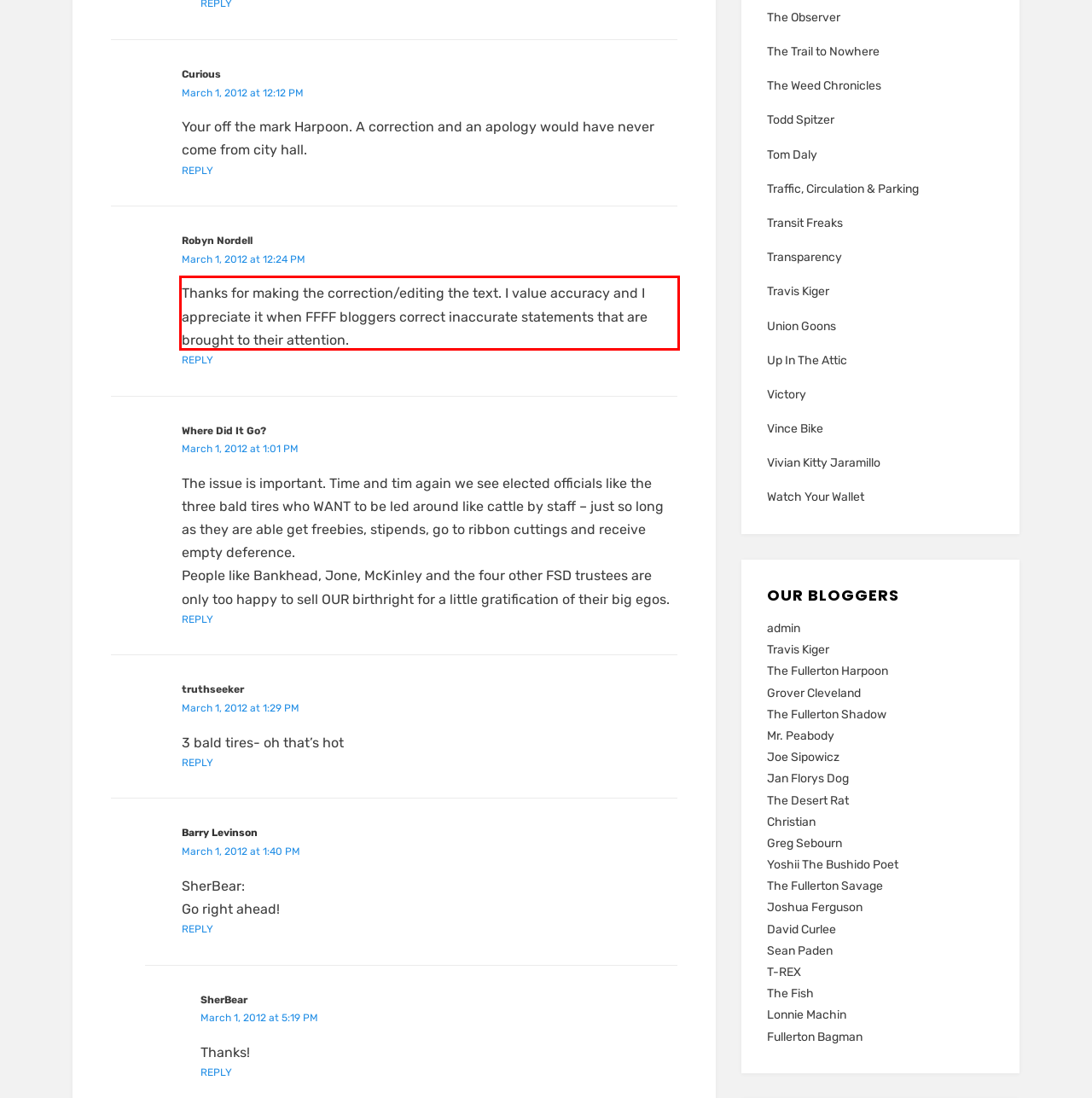View the screenshot of the webpage and identify the UI element surrounded by a red bounding box. Extract the text contained within this red bounding box.

Thanks for making the correction/editing the text. I value accuracy and I appreciate it when FFFF bloggers correct inaccurate statements that are brought to their attention.